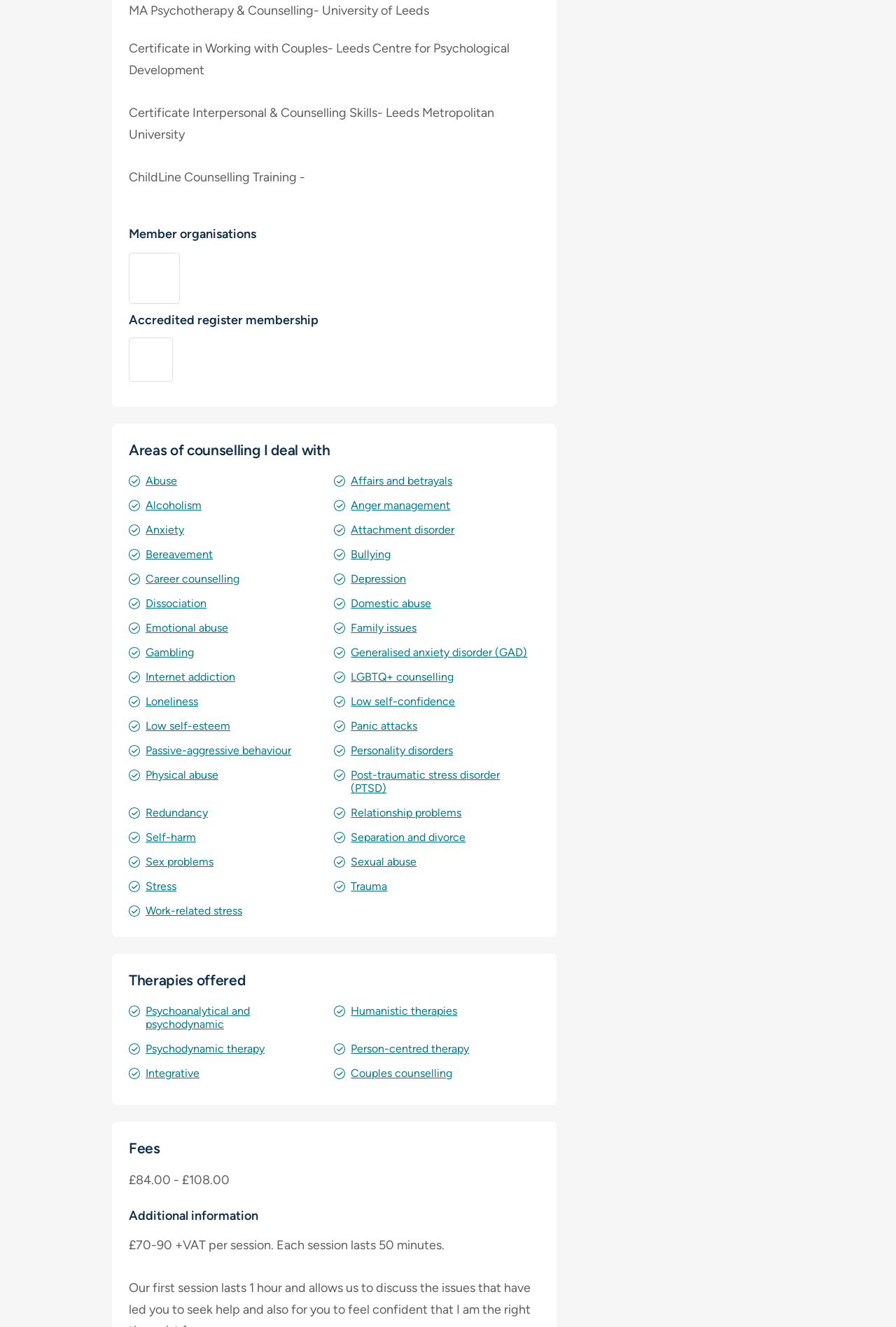Determine the bounding box coordinates of the region to click in order to accomplish the following instruction: "Check relationship problems counselling". Provide the coordinates as four float numbers between 0 and 1, specifically [left, top, right, bottom].

[0.392, 0.608, 0.515, 0.618]